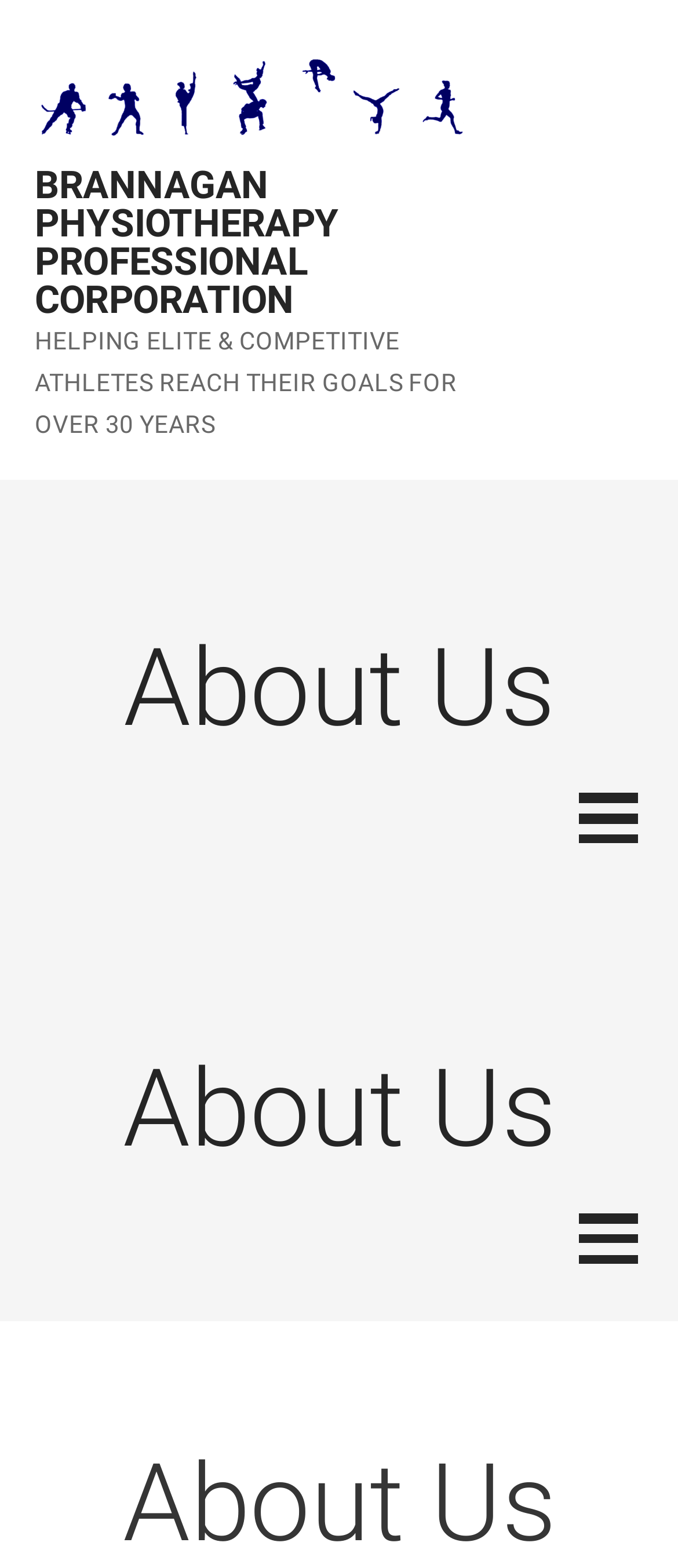How long has the corporation been in operation? Please answer the question using a single word or phrase based on the image.

Over 30 years